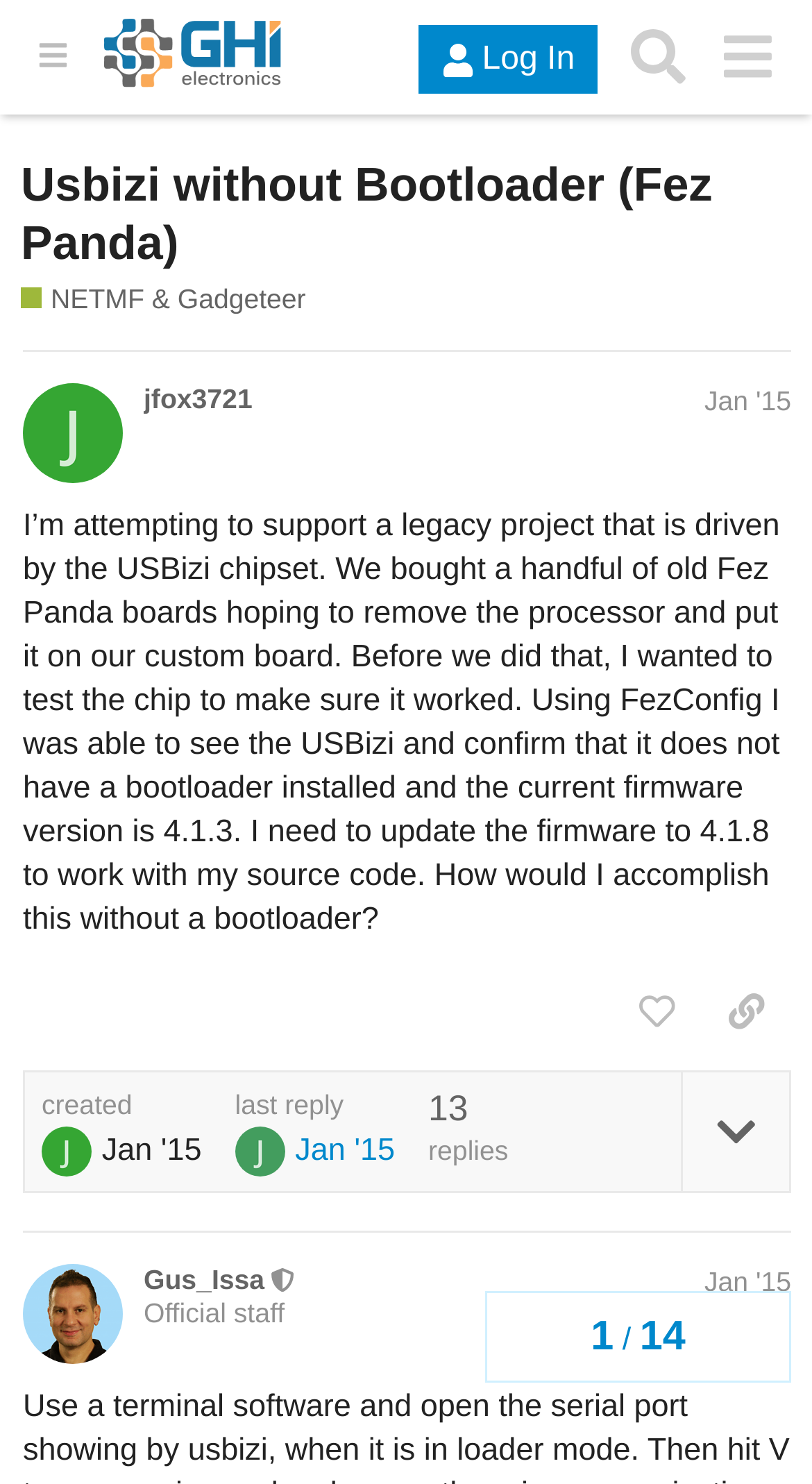What is the name of the board mentioned in the post?
Provide a well-explained and detailed answer to the question.

The board is mentioned in the post, where it says 'We bought a handful of old Fez Panda boards hoping to remove the processor and put it on our custom board.'